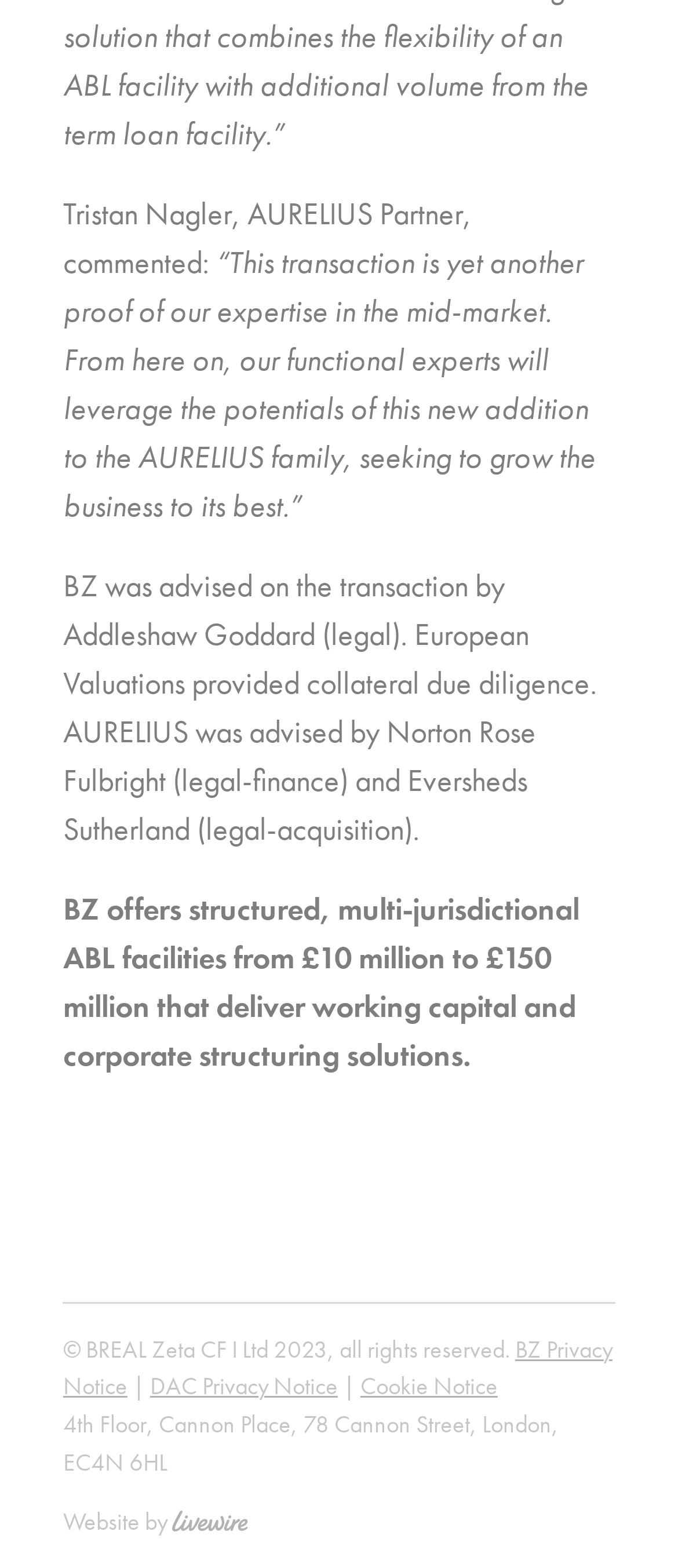What is the range of ABL facilities offered by BZ?
Please ensure your answer is as detailed and informative as possible.

The webpage states that BZ offers structured, multi-jurisdictional ABL facilities from £10 million to £150 million, which deliver working capital and corporate structuring solutions.